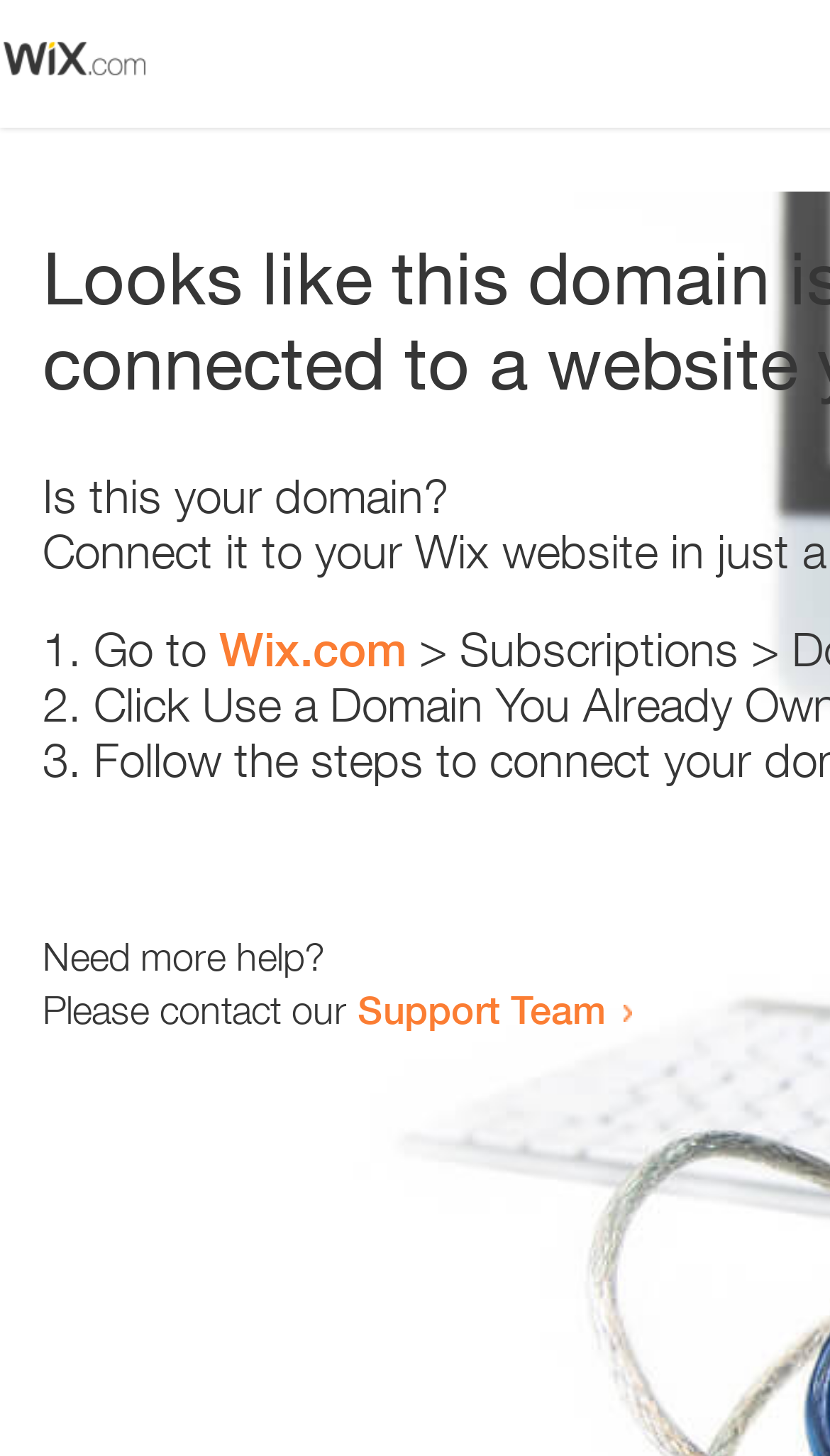How many steps are provided to resolve the issue?
Observe the image and answer the question with a one-word or short phrase response.

3